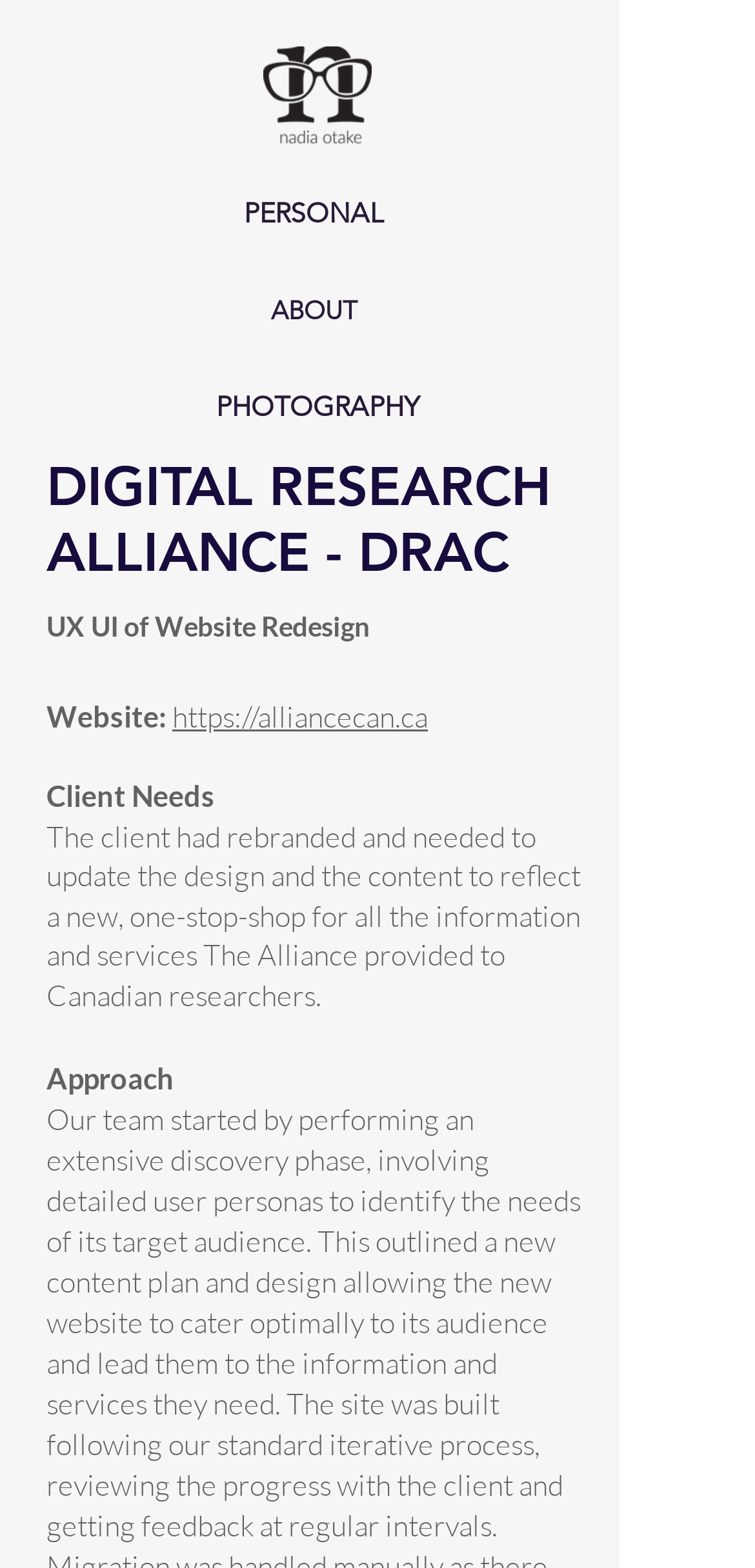Please provide a brief answer to the following inquiry using a single word or phrase:
What is the section title after 'UX UI of Website Redesign'?

Client Needs